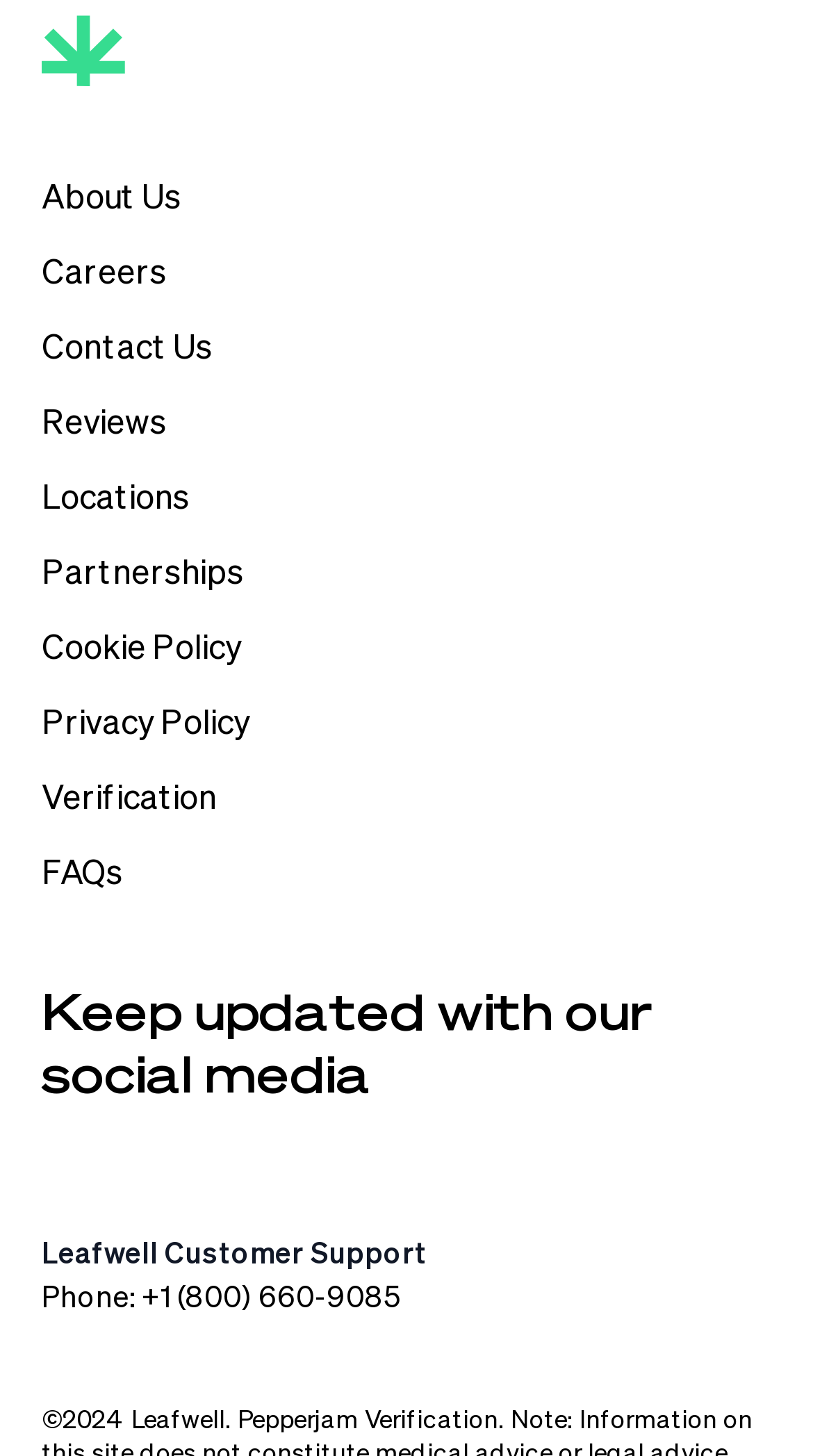Please predict the bounding box coordinates of the element's region where a click is necessary to complete the following instruction: "call Leafwell Customer Support". The coordinates should be represented by four float numbers between 0 and 1, i.e., [left, top, right, bottom].

[0.051, 0.879, 0.492, 0.902]